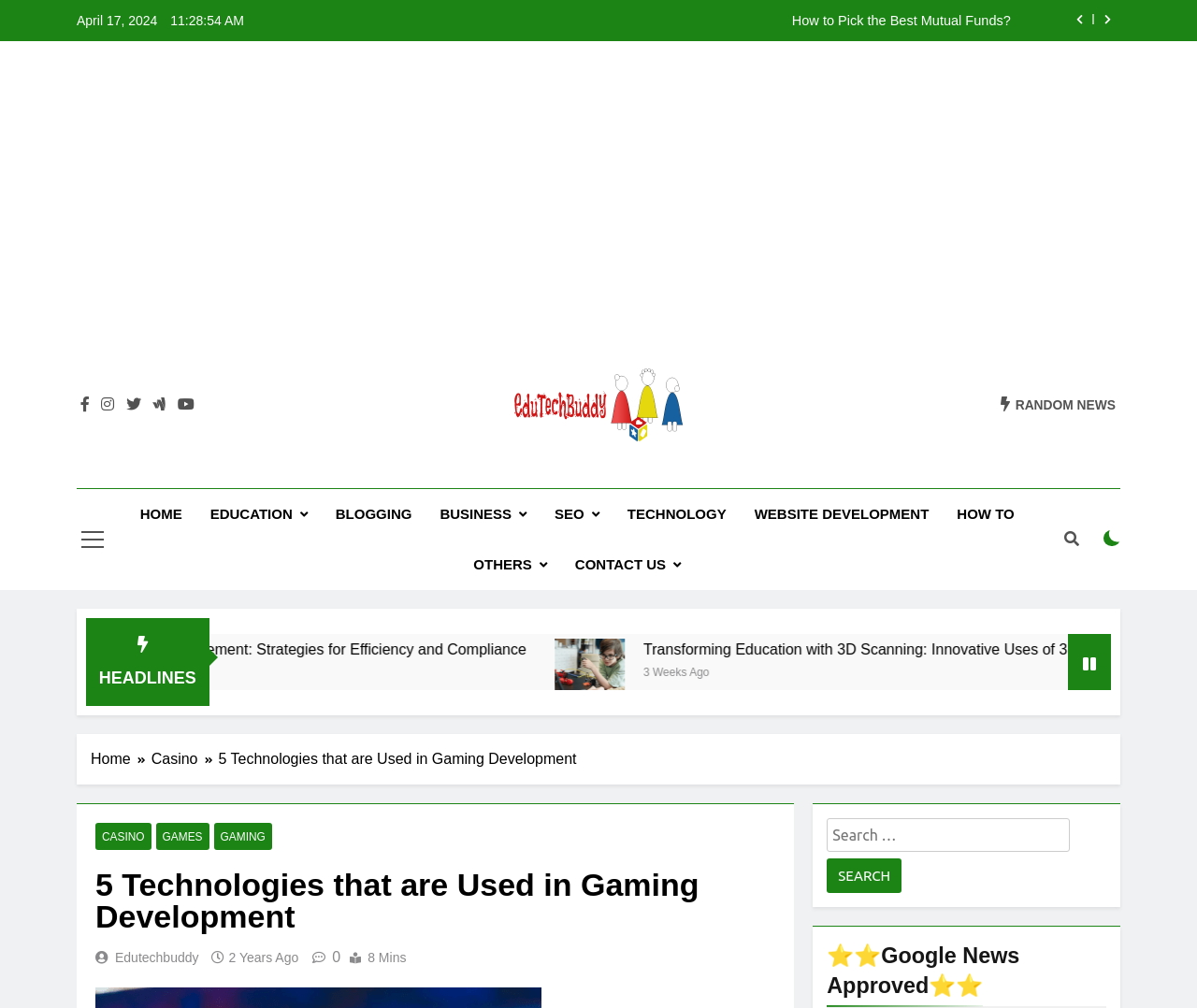Create a detailed summary of all the visual and textual information on the webpage.

This webpage is about EduTechBuddy, a knowledge hub focused on education technology. At the top, there is a date "April 17, 2024" and two buttons with icons. Below that, there is an advertisement iframe taking up most of the width. 

On the left side, there are several social media links, including Facebook, Twitter, LinkedIn, and more. Below these links, there is a logo of EduTechBuddy with the text "A Complete Knowledge Hub". 

The main navigation menu is located below the logo, with links to HOME, EDUCATION, BLOGGING, BUSINESS, SEO, TECHNOLOGY, WEBSITE DEVELOPMENT, HOW TO, and OTHERS. 

On the right side, there is a section with the title "HEADLINES". Below this title, there are two figures with images and links to news articles. The first article is about "Transforming Education with 3D Scanning" and the second is about "Innovative applications of online notary Ohio services across industries". Each article has a timestamp "3 Weeks Ago". 

Below the news articles, there is a button with a search icon and a breadcrumbs navigation menu showing the current page "5 Technologies that are Used in Gaming Development" under the category "Casino" and "GAMES". 

The main content of the webpage is an article about "5 Technologies that are Used in Gaming Development". The article has a heading and a timestamp "2 Years Ago". There are also links to Edutechbuddy and a time duration "8 Mins". 

At the bottom, there is a search bar with a button and a heading "⭐⭐Google News Approved⭐⭐".